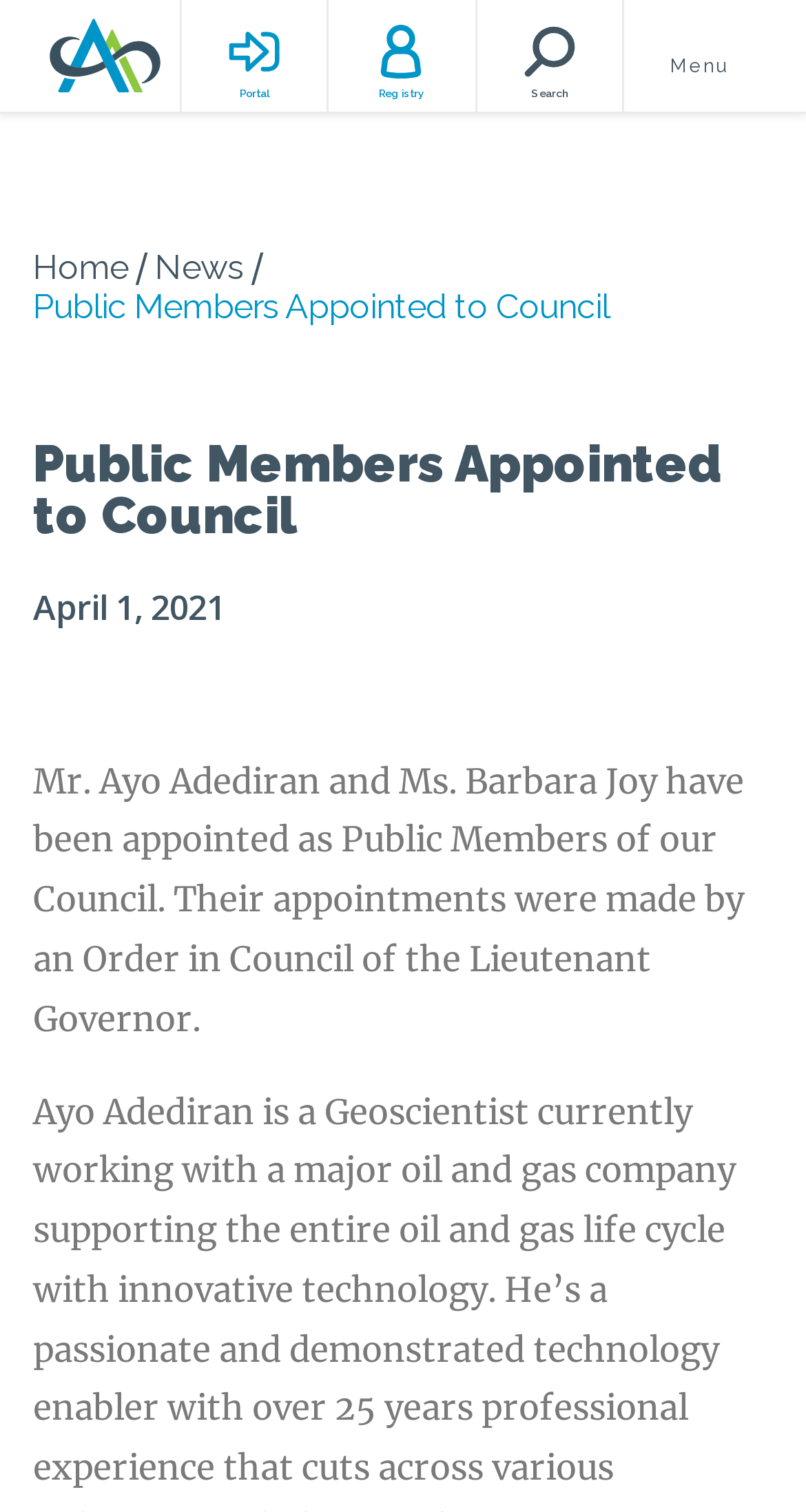How many links are in the top navigation bar?
Answer with a single word or phrase, using the screenshot for reference.

4